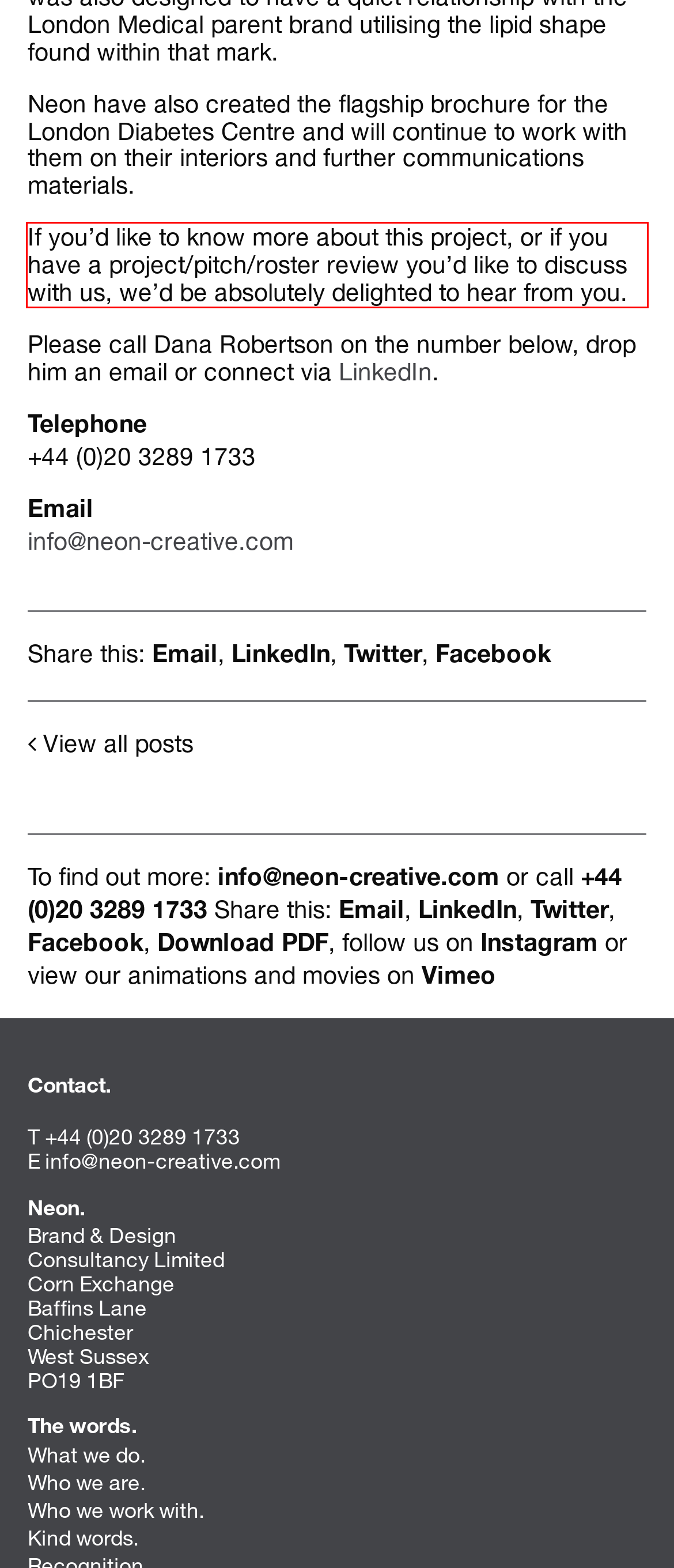Analyze the webpage screenshot and use OCR to recognize the text content in the red bounding box.

If you’d like to know more about this project, or if you have a project/pitch/roster review you’d like to discuss with us, we’d be absolutely delighted to hear from you.